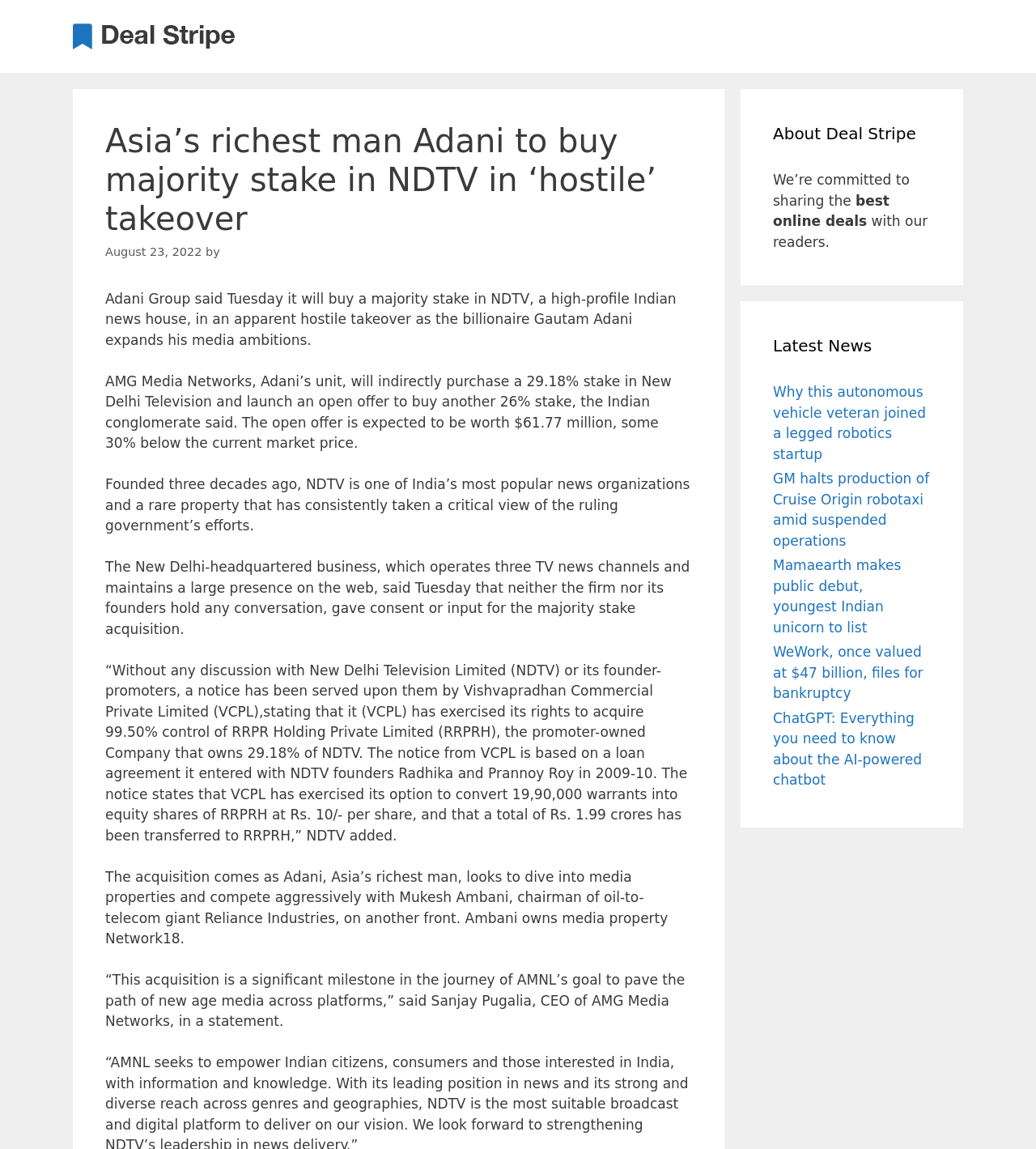Identify and extract the main heading from the webpage.

Asia’s richest man Adani to buy majority stake in NDTV in ‘hostile’ takeover